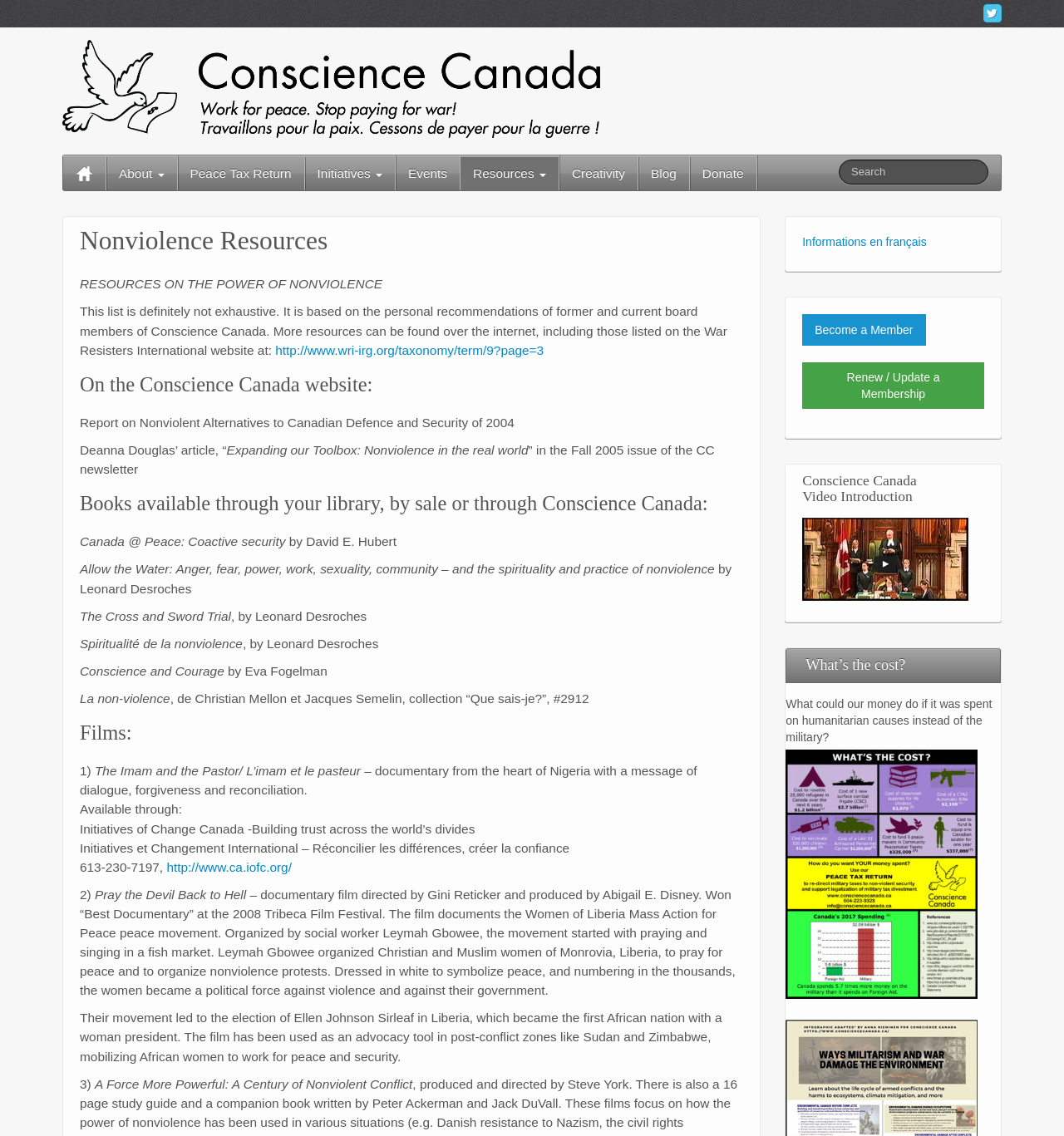What is the title of the first resource listed?
Respond to the question with a well-detailed and thorough answer.

I looked at the static text elements under the heading 'On the Conscience Canada website:' and found the first resource listed, which is 'Report on Nonviolent Alternatives to Canadian Defence and Security of 2004'.